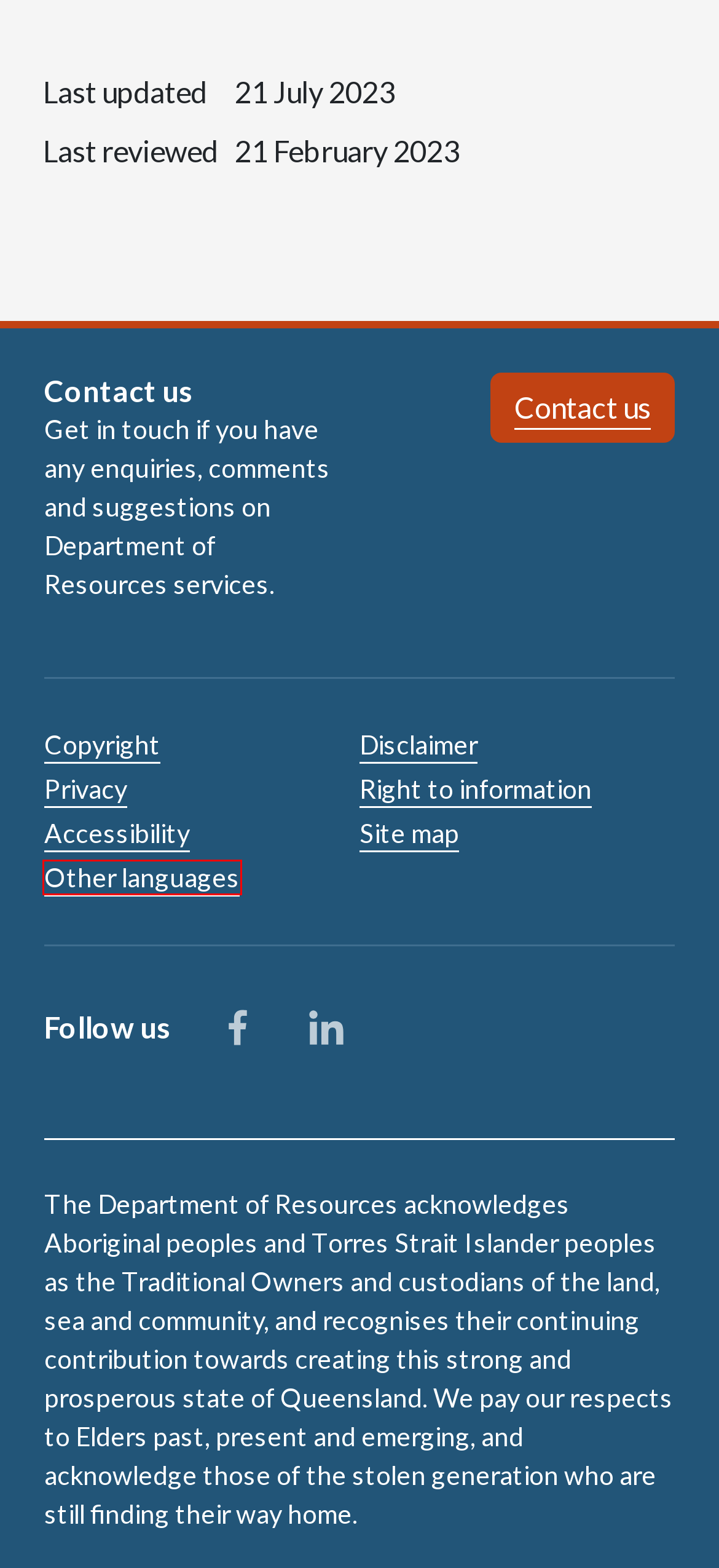Look at the screenshot of a webpage with a red bounding box and select the webpage description that best corresponds to the new page after clicking the element in the red box. Here are the options:
A. Copyright | Department of Resources
B. Site map | Department of Resources
C. Privacy  | Department of Resources
D. Legal statements | Department of Resources
E. Disclaimer | Department of Resources
F. Right to information | Department of Resources
G. Other languages | Queensland Government
H. Contact us | Department of Resources

G